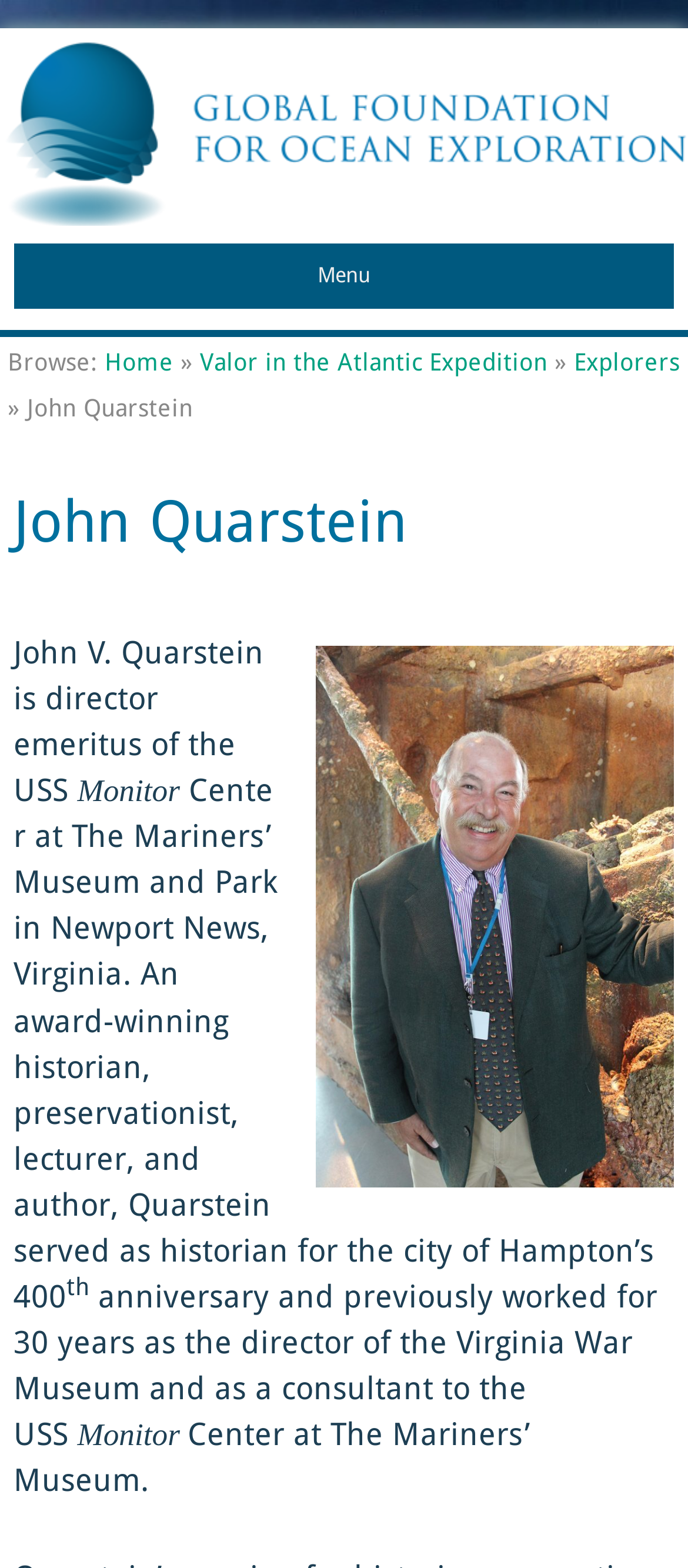What is the name of the foundation?
Look at the image and respond with a one-word or short phrase answer.

Global Foundation for Ocean Exploration